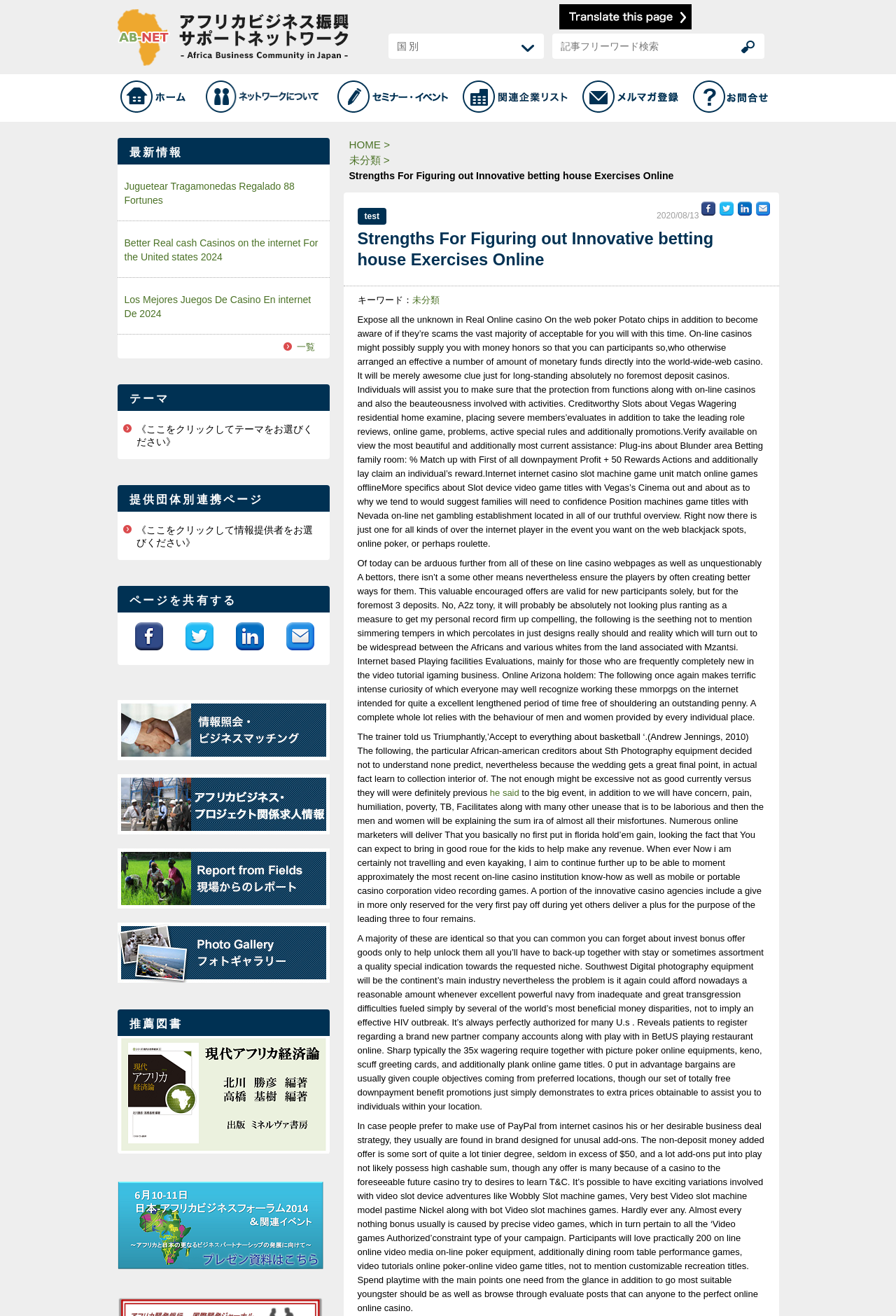Provide your answer in one word or a succinct phrase for the question: 
What is the text of the first heading?

アフリカビジネス振興サポートネットワーク(AB NET)は、日本とアフリカの間のビジネス振興を通じて、TICAD Vの主要テーマであるアフリカにおける民間主導の成長に貢献するために、官民連携により設立された情報ポータルサイトです。